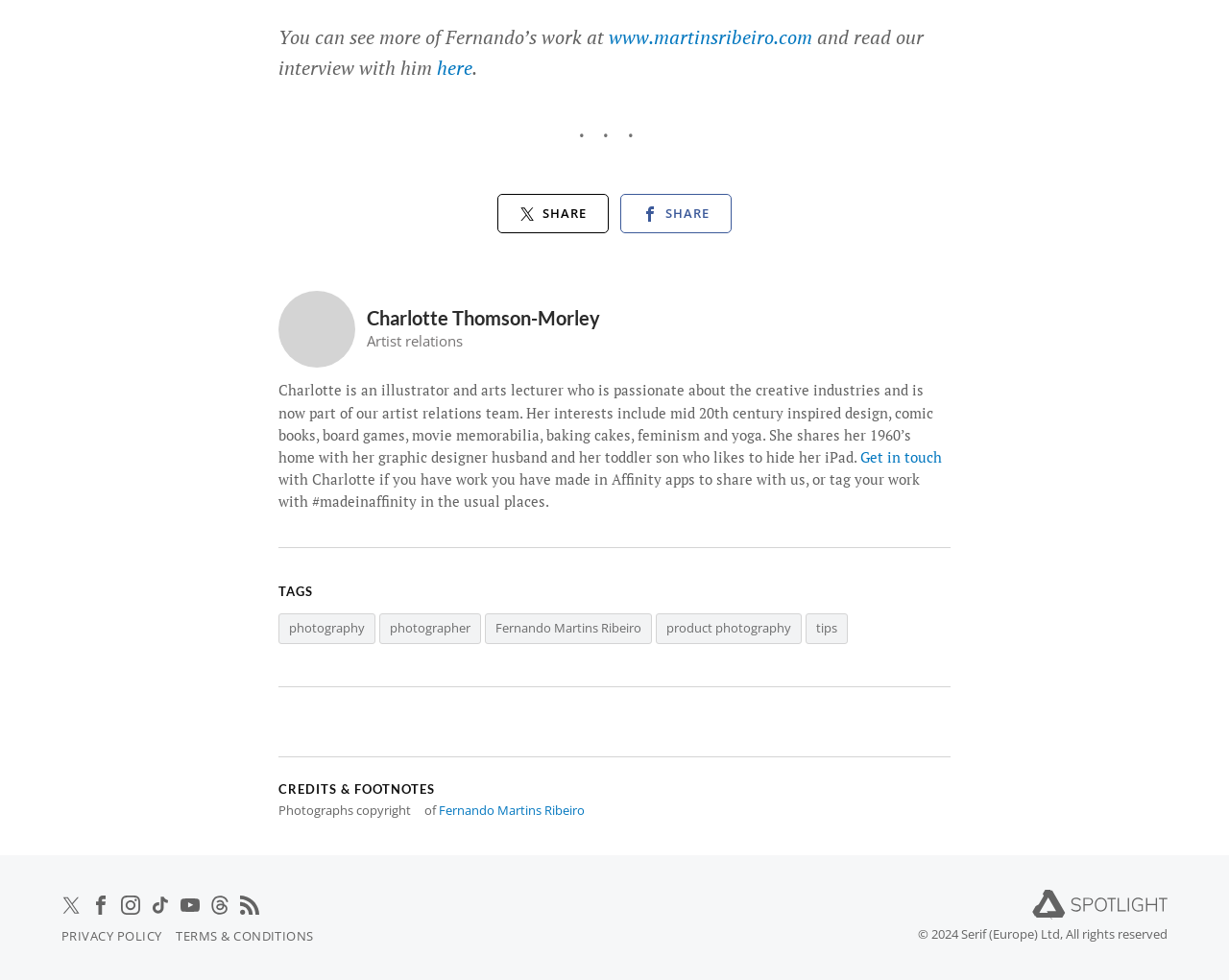What is the name of the company that owns the copyright?
Give a detailed and exhaustive answer to the question.

I found this information by looking at the footer section of the webpage, where it mentions the copyright information.